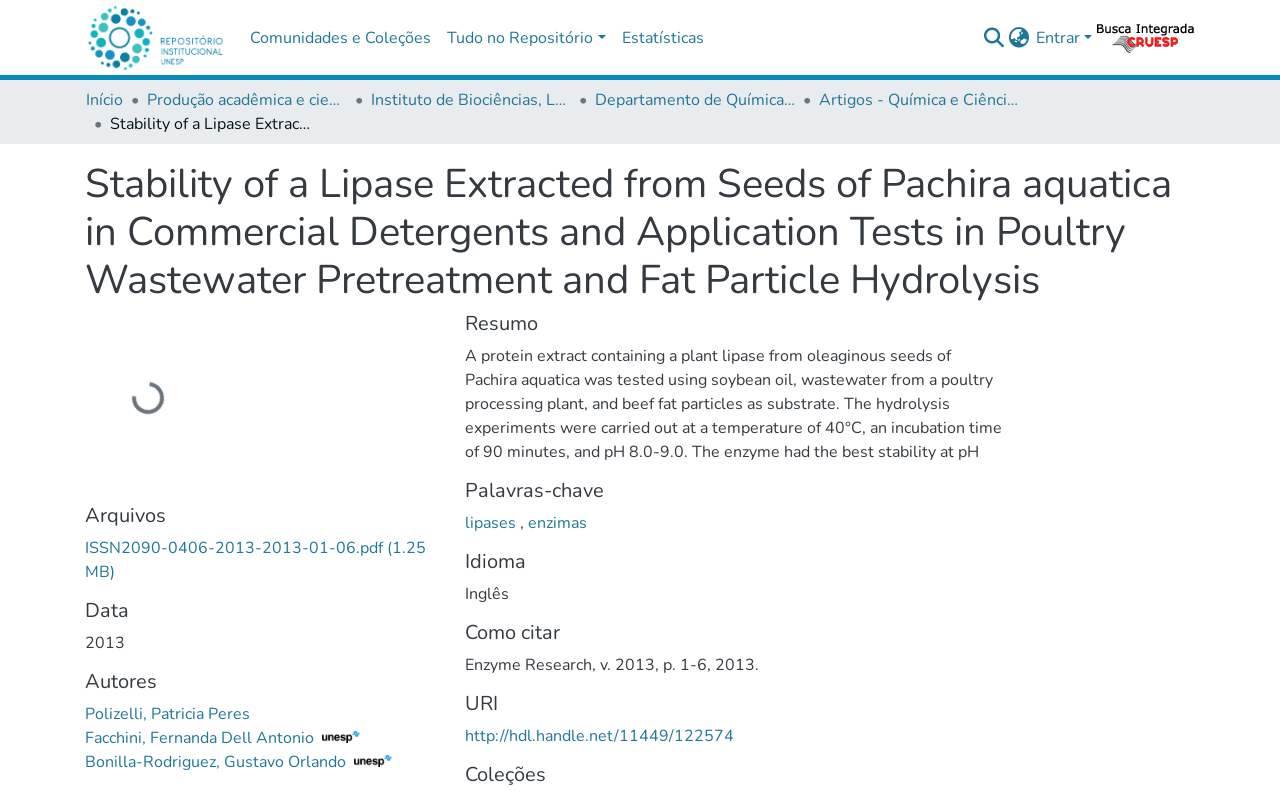Please indicate the bounding box coordinates for the clickable area to complete the following task: "Search for something". The coordinates should be specified as four float numbers between 0 and 1, i.e., [left, top, right, bottom].

[0.767, 0.033, 0.787, 0.063]